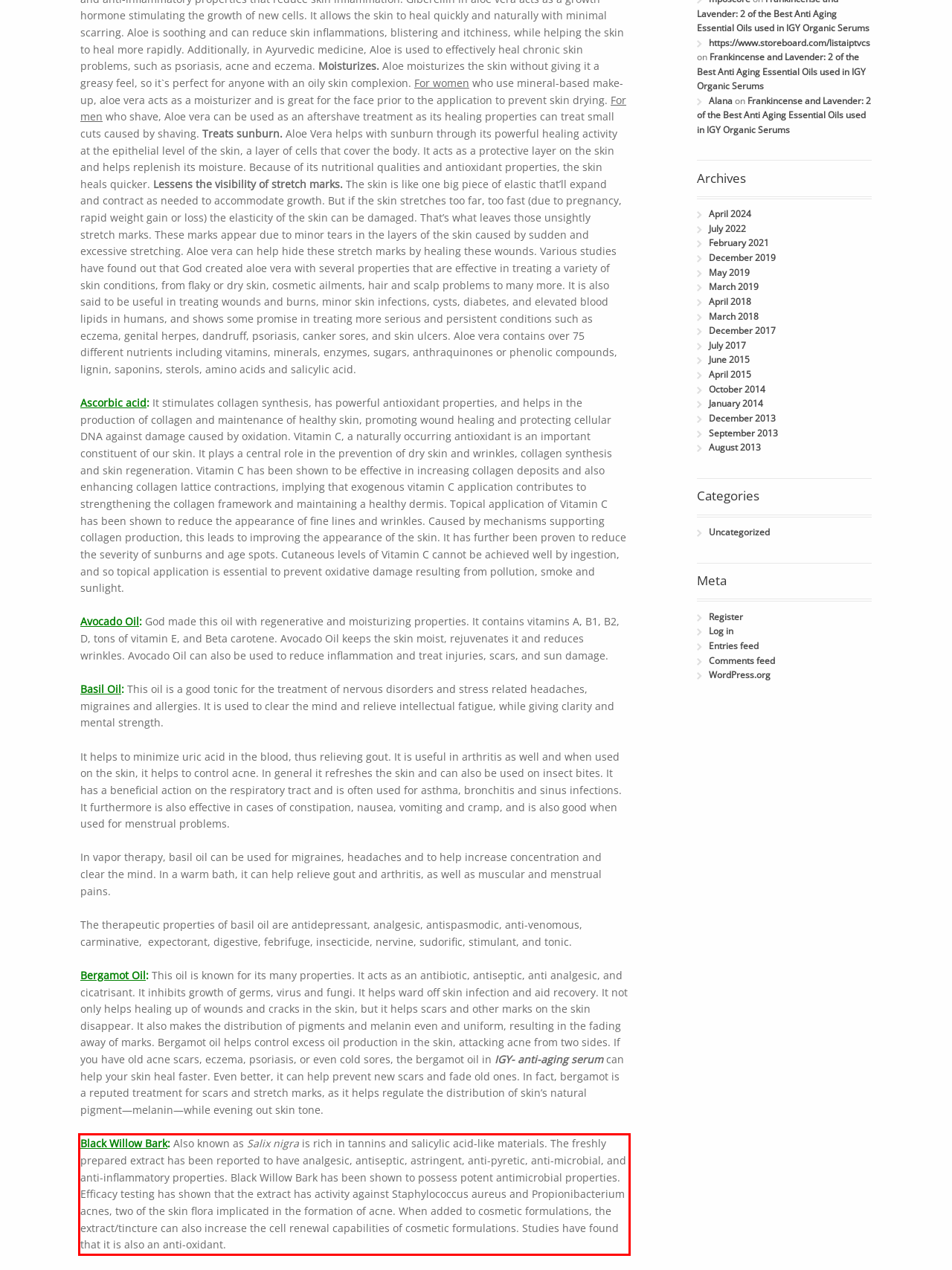Given a screenshot of a webpage containing a red bounding box, perform OCR on the text within this red bounding box and provide the text content.

Black Willow Bark: Also known as Salix nigra is rich in tannins and salicylic acid-like materials. The freshly prepared extract has been reported to have analgesic, antiseptic, astringent, anti-pyretic, anti-microbial, and anti-inflammatory properties. Black Willow Bark has been shown to possess potent antimicrobial properties. Efficacy testing has shown that the extract has activity against Staphylococcus aureus and Propionibacterium acnes, two of the skin flora implicated in the formation of acne. When added to cosmetic formulations, the extract/tincture can also increase the cell renewal capabilities of cosmetic formulations. Studies have found that it is also an anti-oxidant.